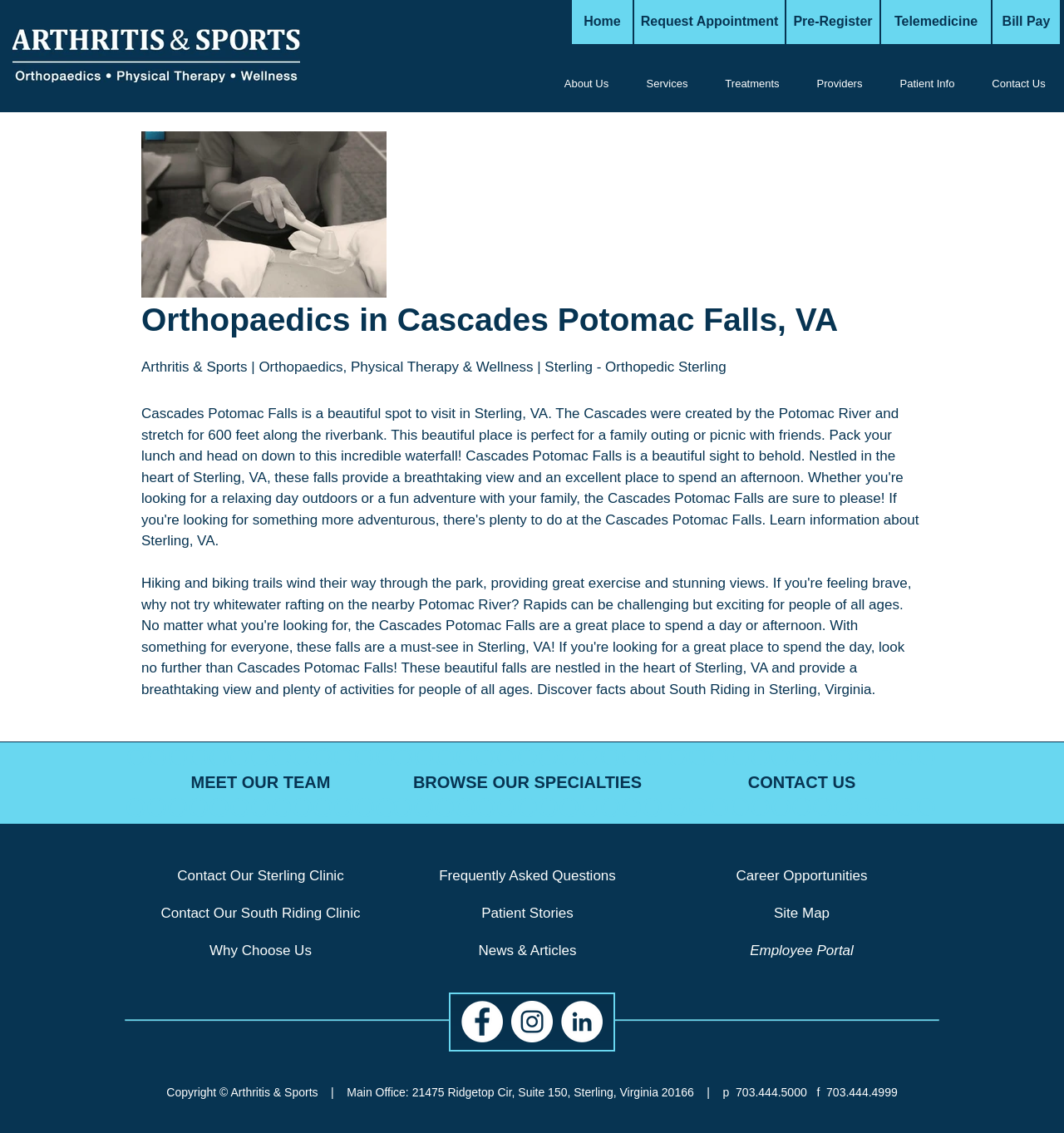Determine the bounding box coordinates of the clickable region to carry out the instruction: "Browse our specialists".

[0.536, 0.666, 0.586, 0.671]